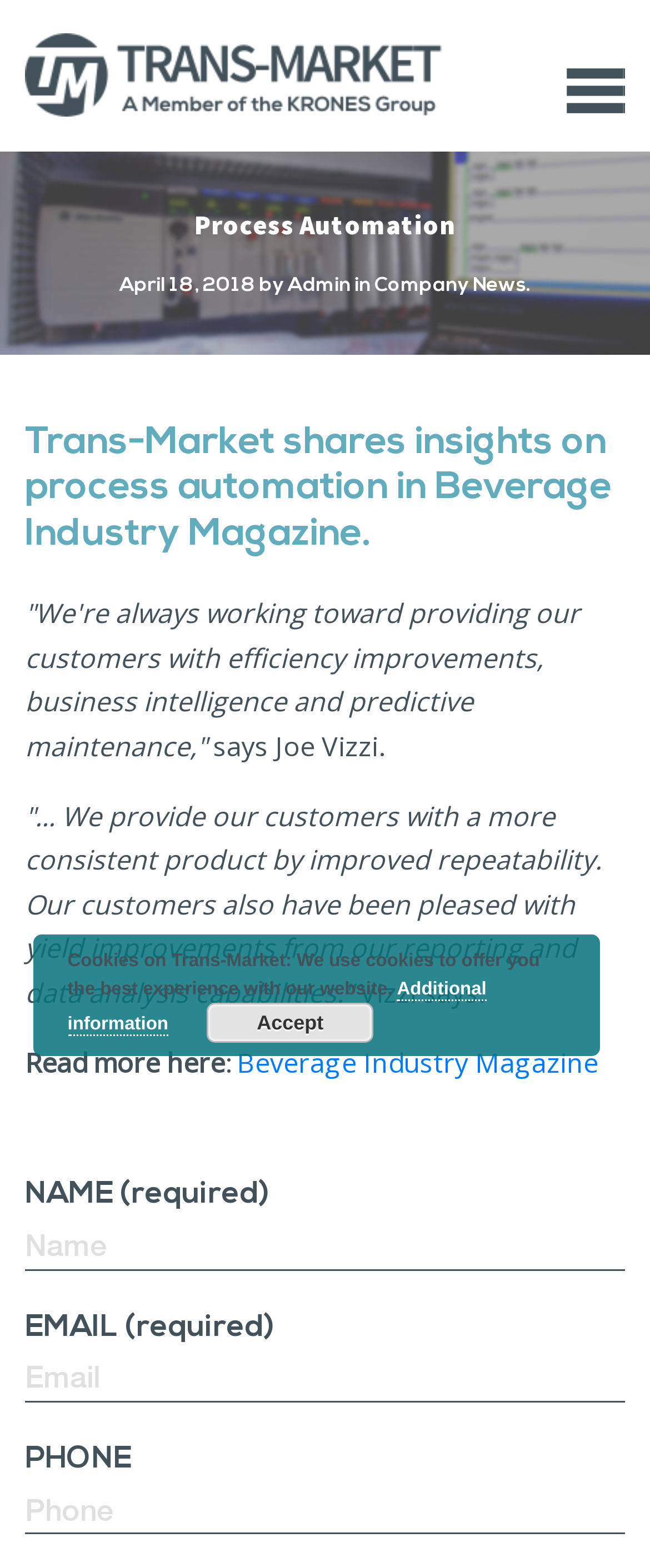Provide a brief response to the question using a single word or phrase: 
What is the purpose of the form at the bottom of the page?

To submit name, email, and phone